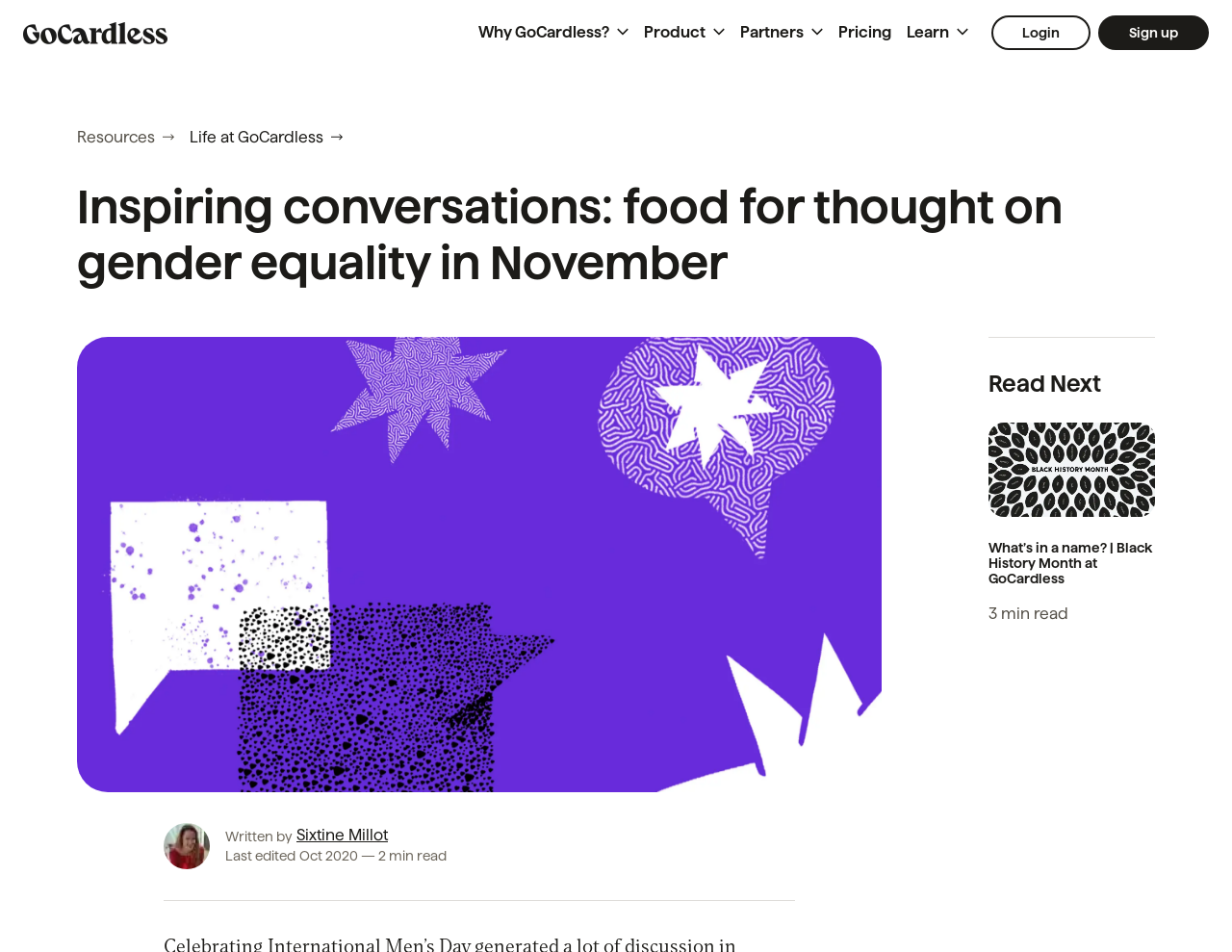Identify and provide the text of the main header on the webpage.

Inspiring conversations: food for thought on gender equality in November